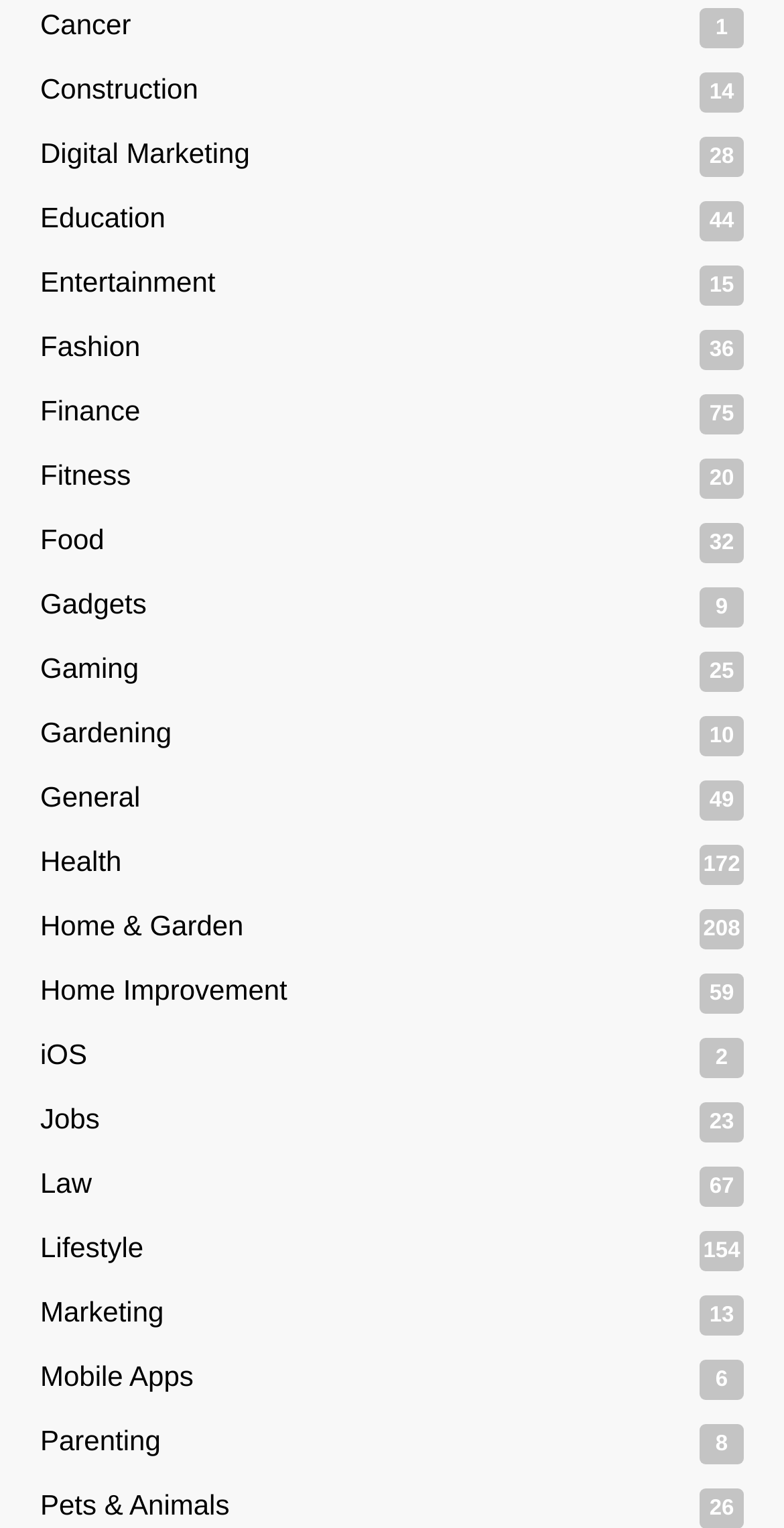What is the category that comes after 'Digital Marketing'?
Give a single word or phrase answer based on the content of the image.

Education